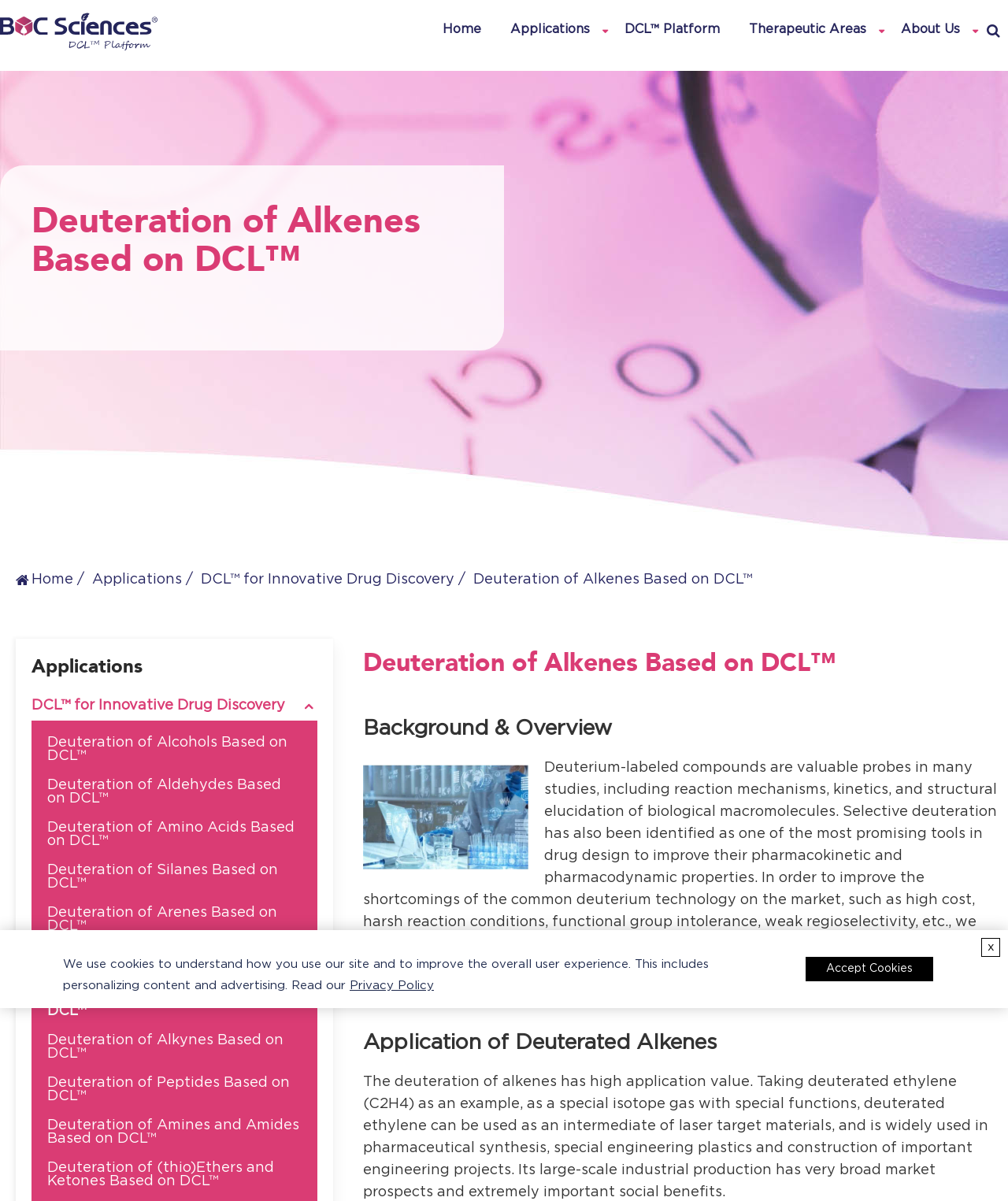Please answer the following question using a single word or phrase: What is the name of the technology platform?

DCL